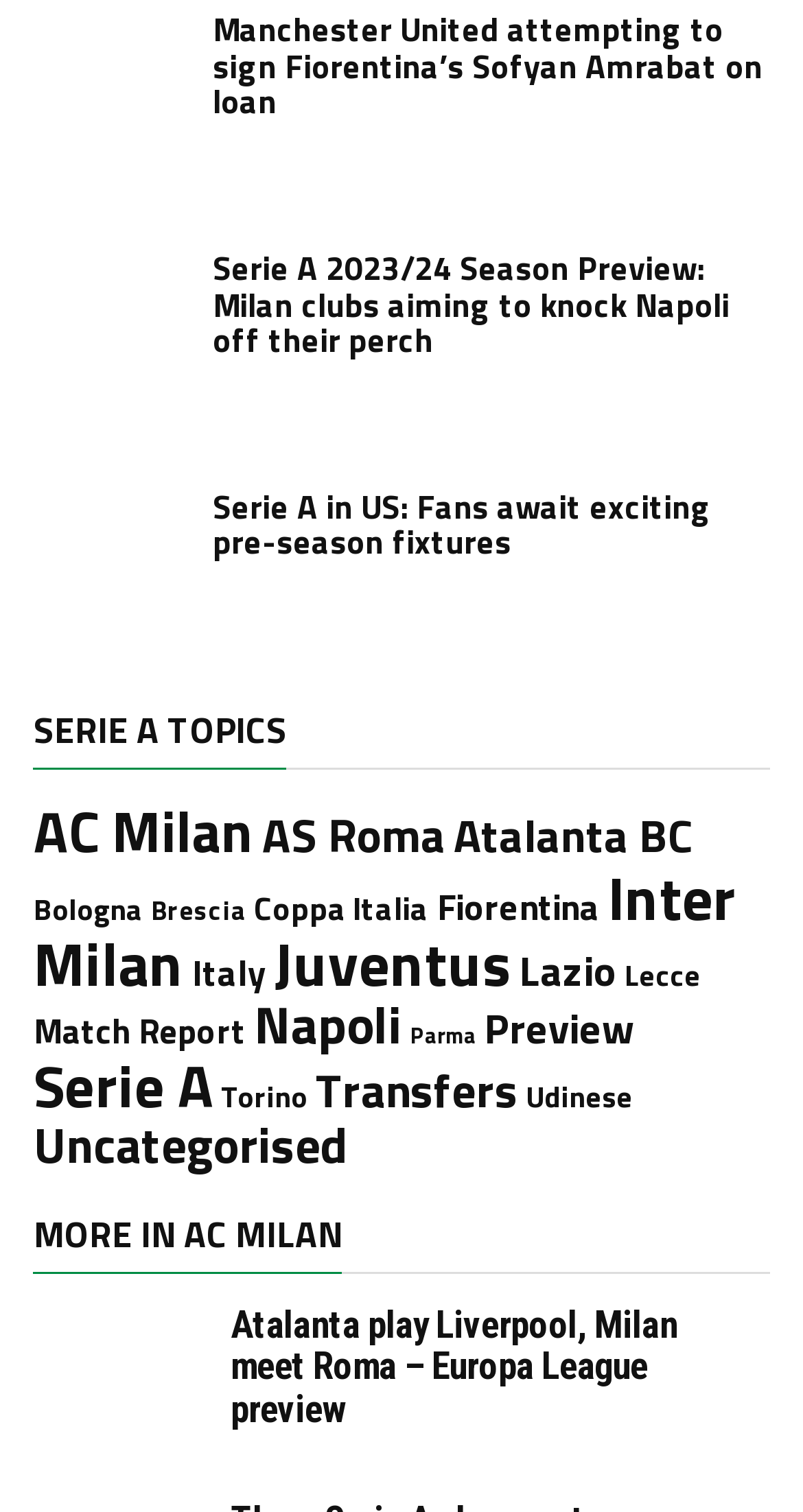What is the topic of the first link?
Could you give a comprehensive explanation in response to this question?

The first link on the webpage has the text 'Manchester United attempting to sign Fiorentina’s Sofyan Amrabat on loan', so the topic of the first link is Manchester United.